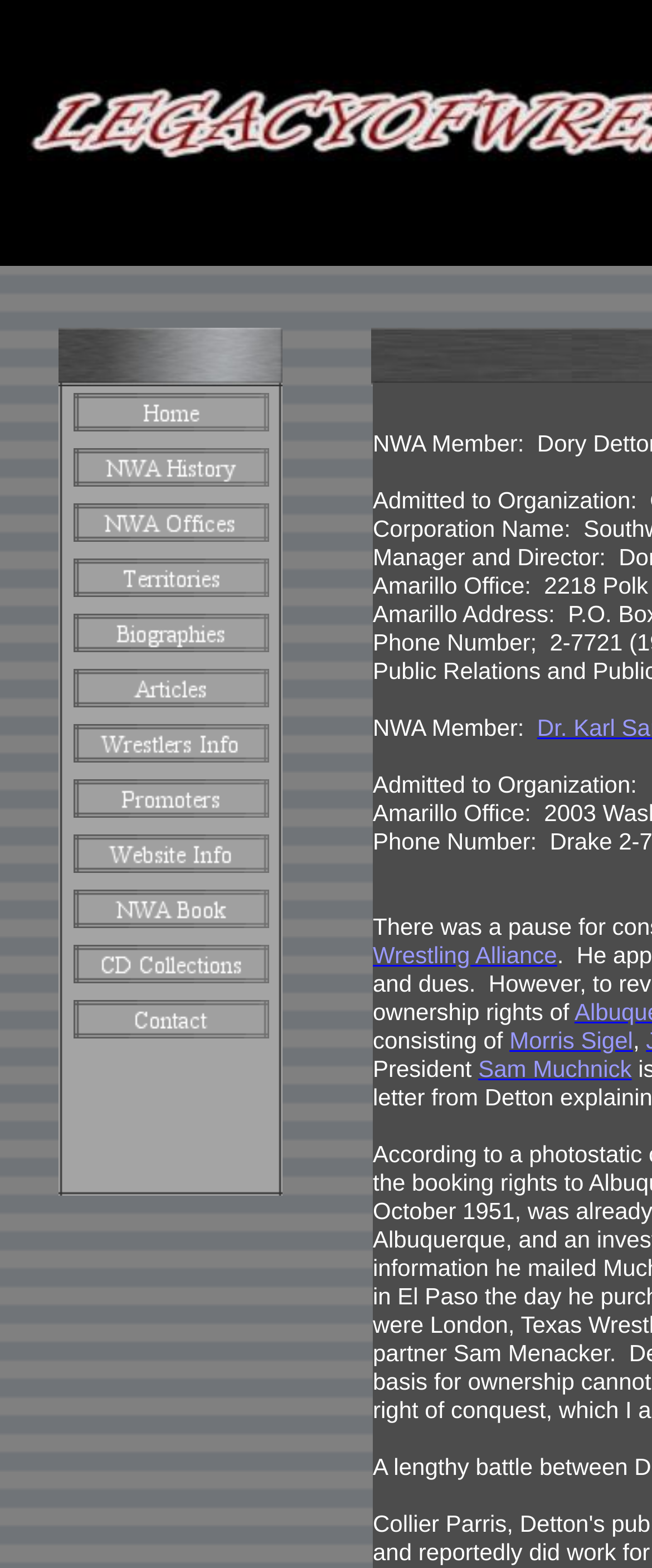Please identify the bounding box coordinates of the area I need to click to accomplish the following instruction: "Click the link 'Wrestling Alliance'".

[0.572, 0.6, 0.854, 0.619]